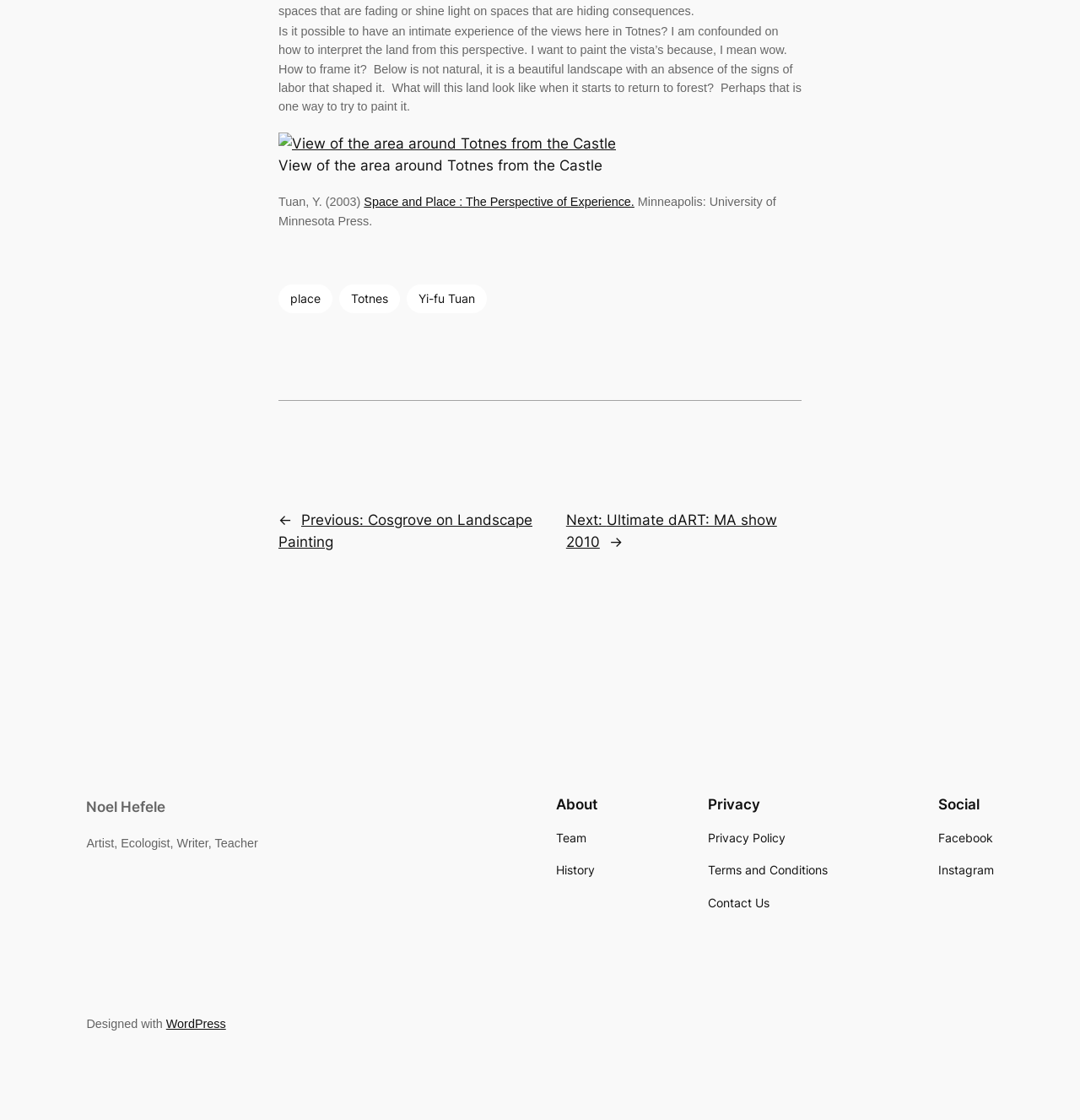Please find the bounding box coordinates of the element that you should click to achieve the following instruction: "Explore the posts". The coordinates should be presented as four float numbers between 0 and 1: [left, top, right, bottom].

[0.258, 0.406, 0.742, 0.542]